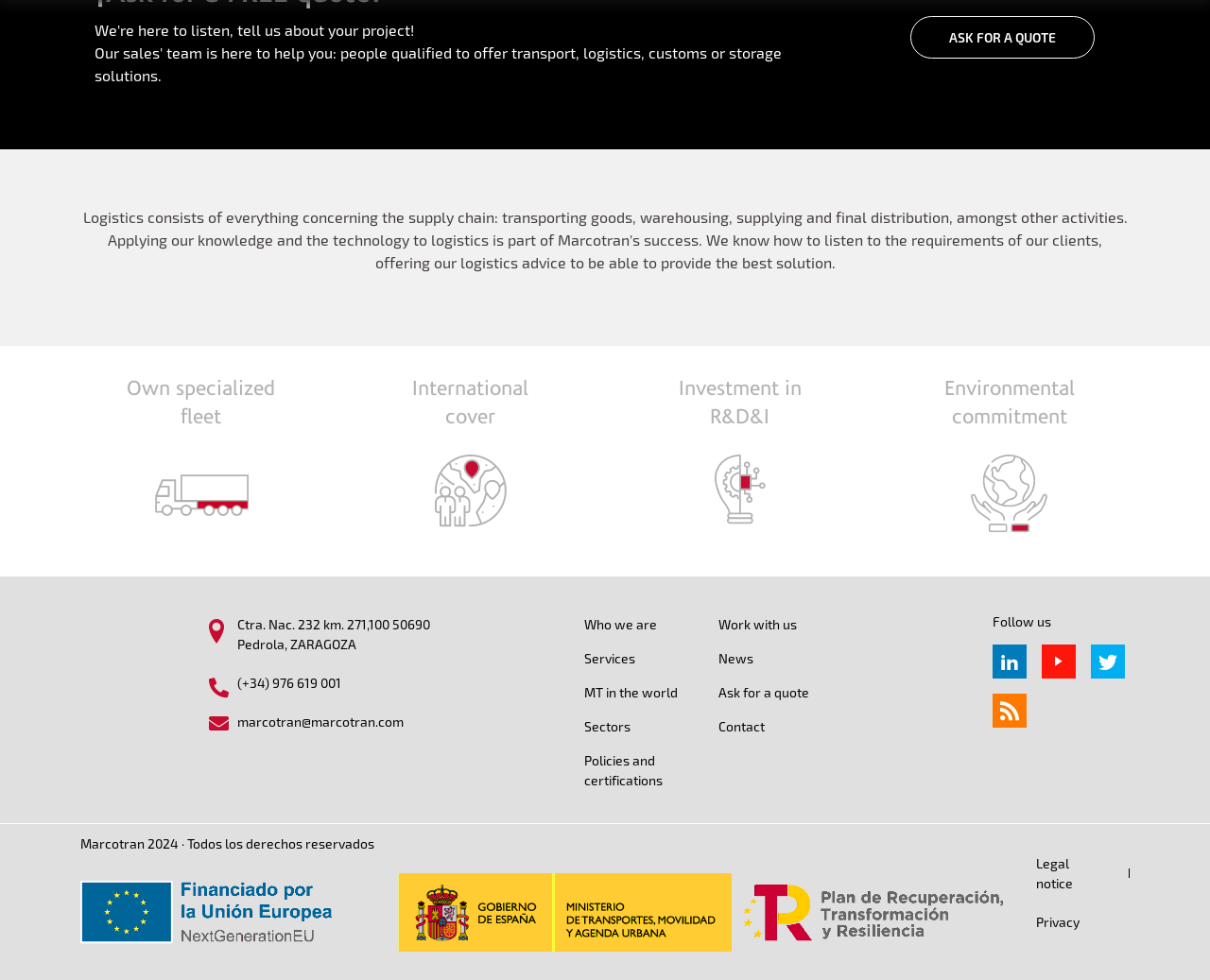What social media platforms does the company have?
Look at the image and respond with a single word or a short phrase.

Linkedin, Youtube, Twitter, rss